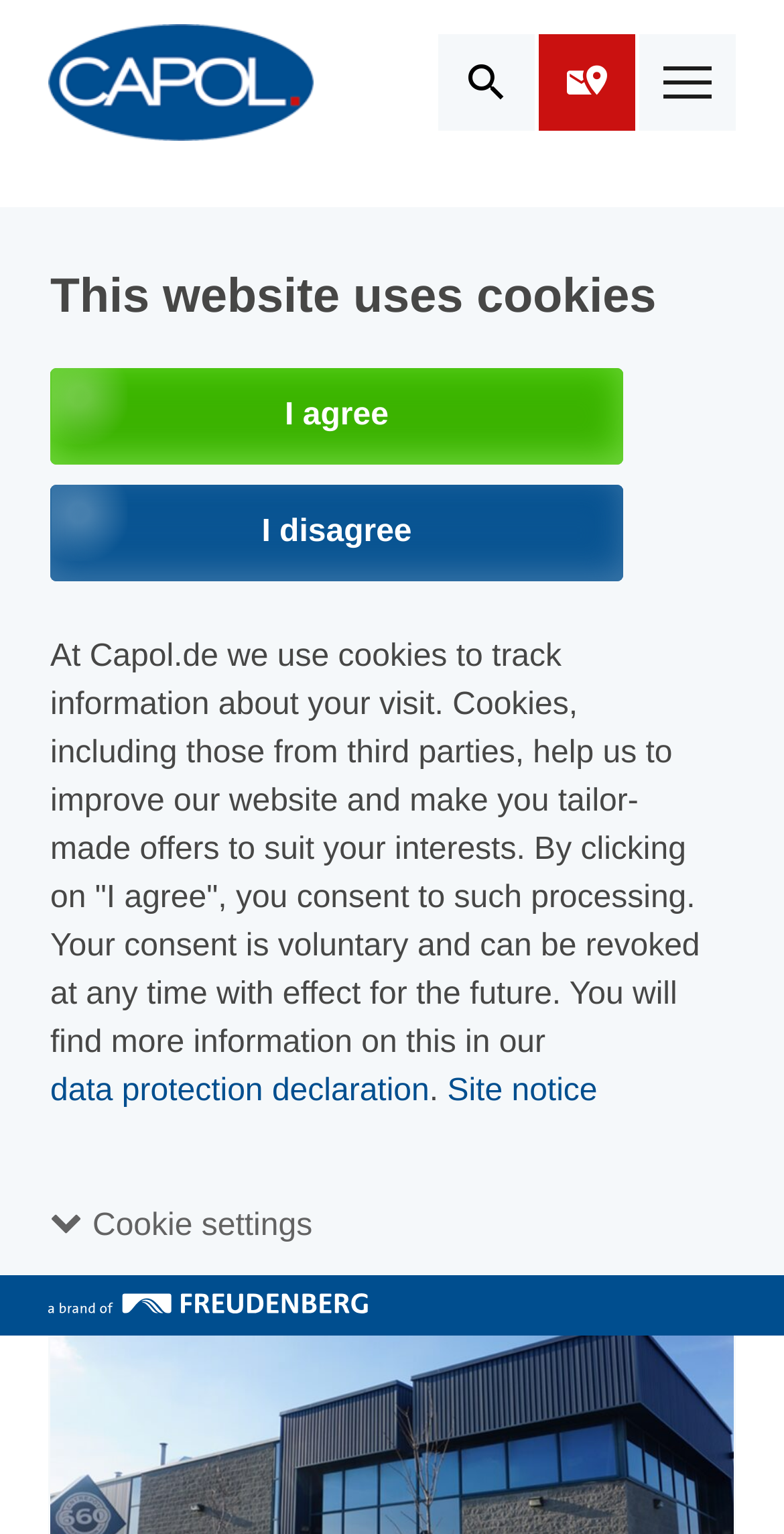Generate the text content of the main headline of the webpage.

CAPOL GMBH ACQUIRES COLARÔME INC.